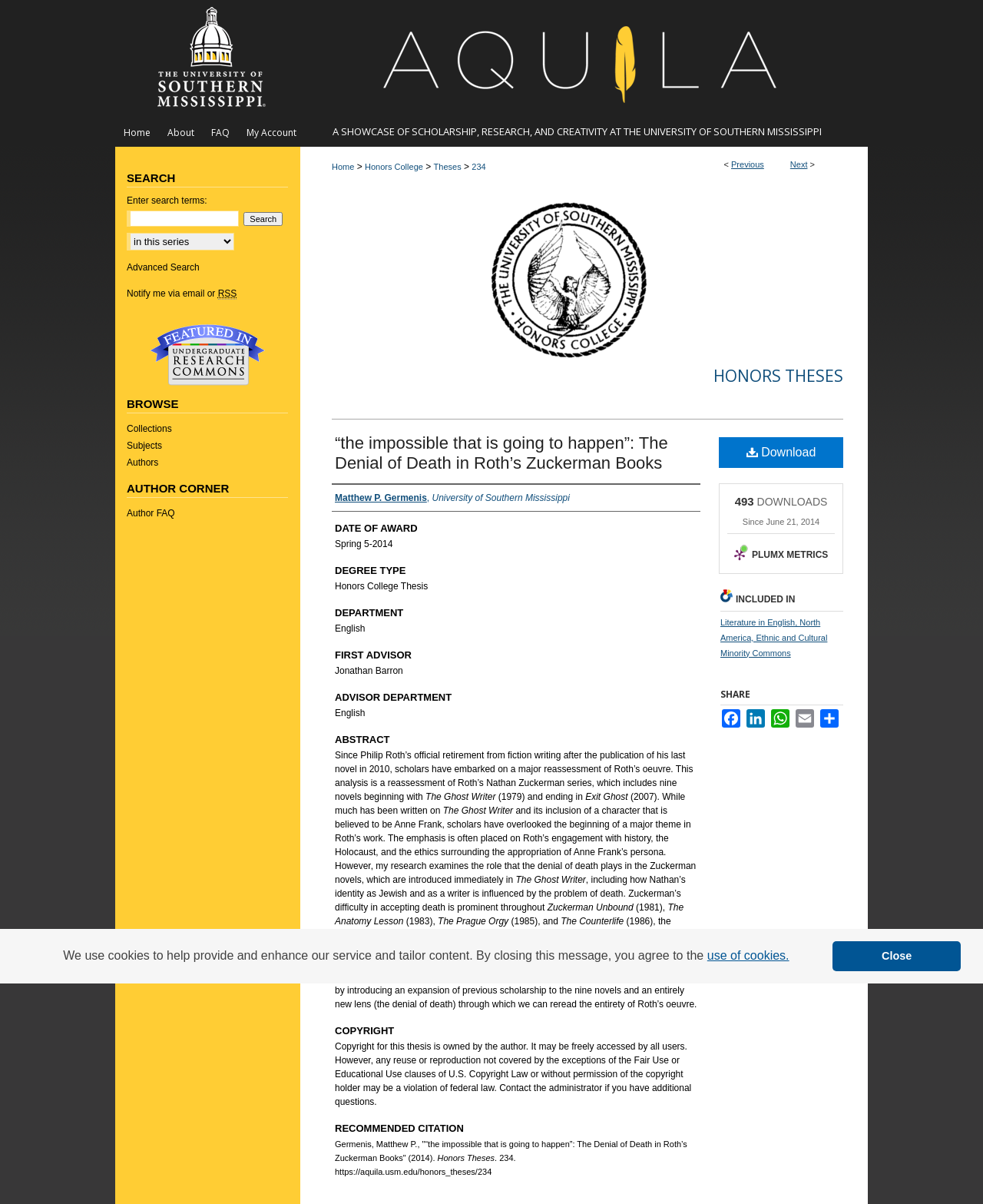Extract the primary headline from the webpage and present its text.

“the impossible that is going to happen”: The Denial of Death in Roth’s Zuckerman Books